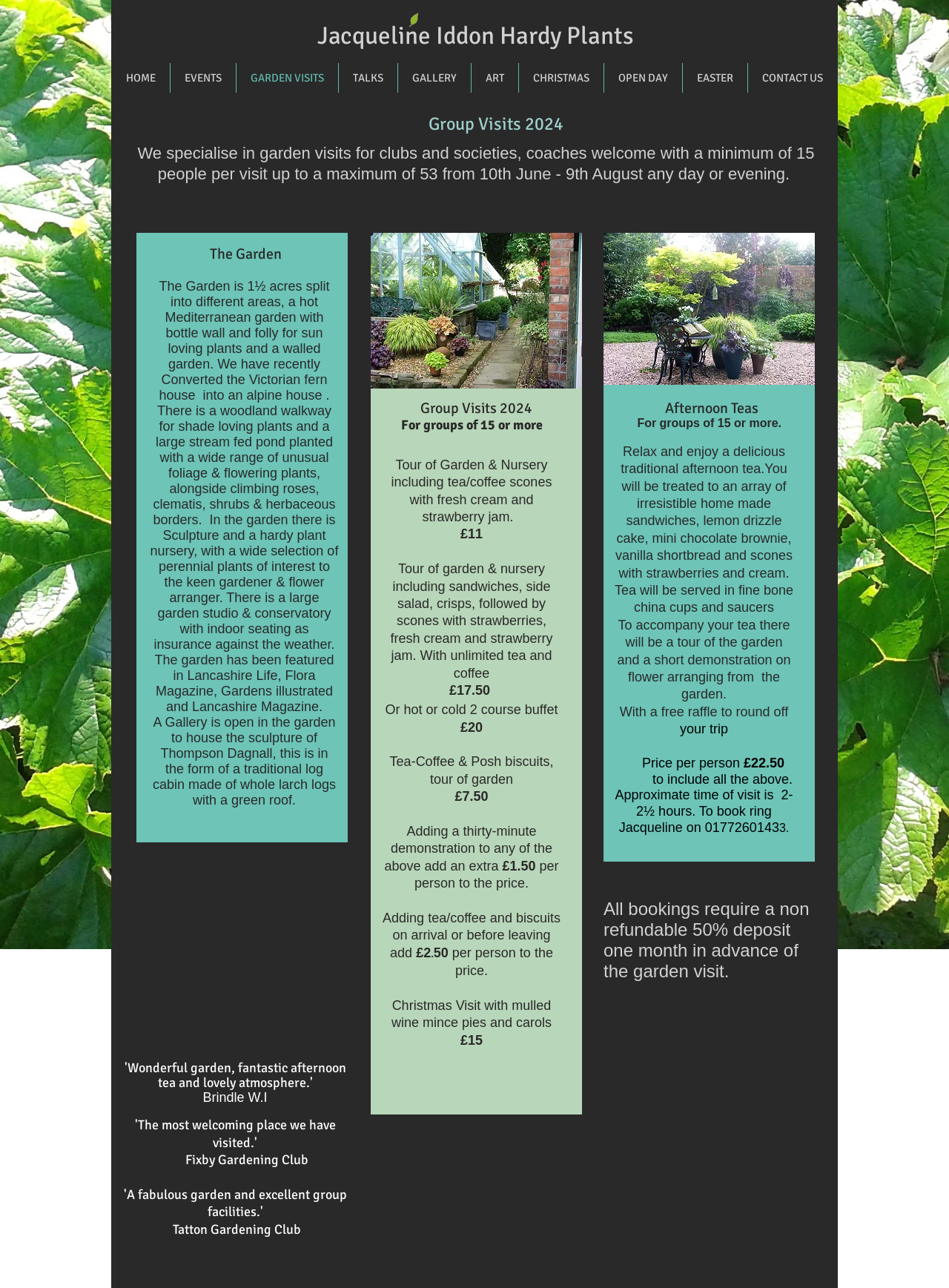Pinpoint the bounding box coordinates of the clickable area needed to execute the instruction: "Read about Group Visits 2024". The coordinates should be specified as four float numbers between 0 and 1, i.e., [left, top, right, bottom].

[0.452, 0.089, 0.849, 0.104]